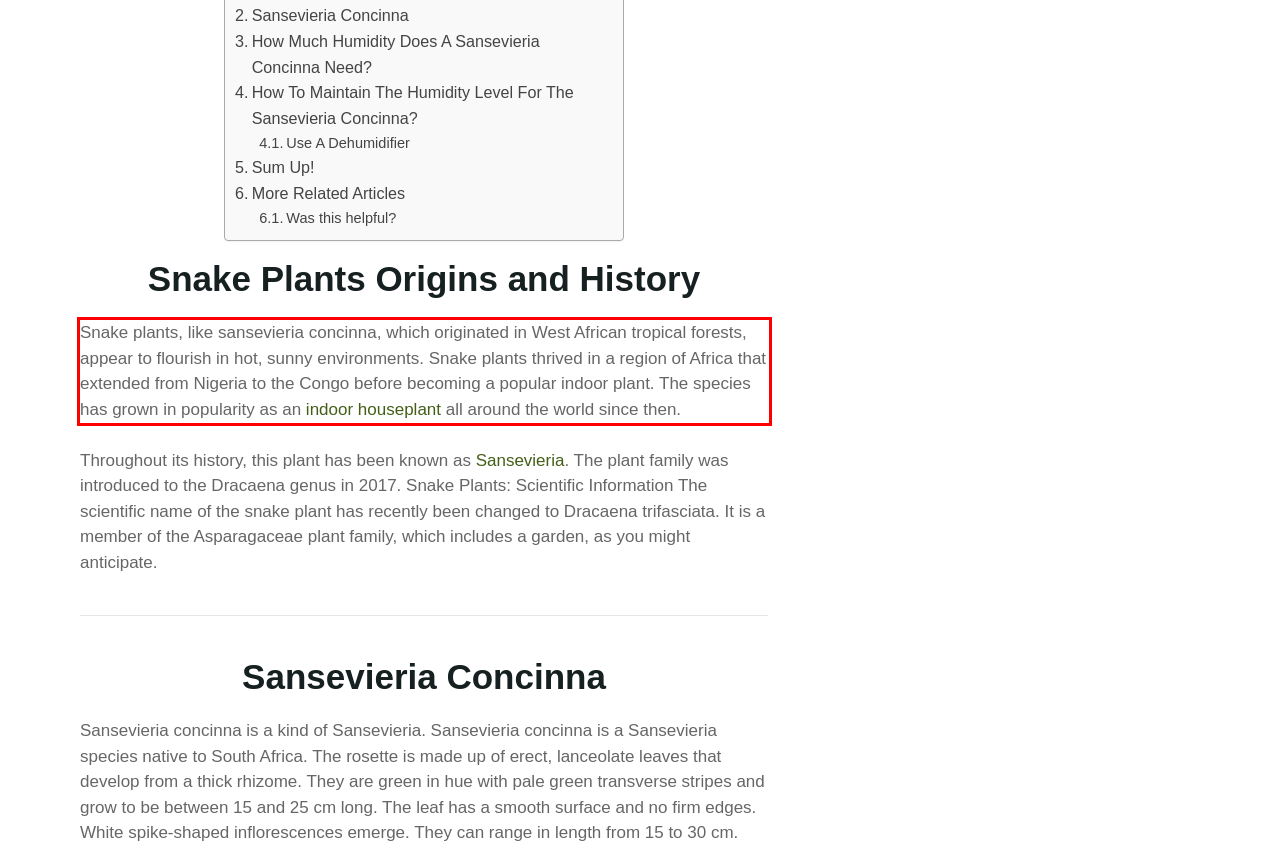There is a screenshot of a webpage with a red bounding box around a UI element. Please use OCR to extract the text within the red bounding box.

Snake plants, like sansevieria concinna, which originated in West African tropical forests, appear to flourish in hot, sunny environments. Snake plants thrived in a region of Africa that extended from Nigeria to the Congo before becoming a popular indoor plant. The species has grown in popularity as an indoor houseplant all around the world since then.